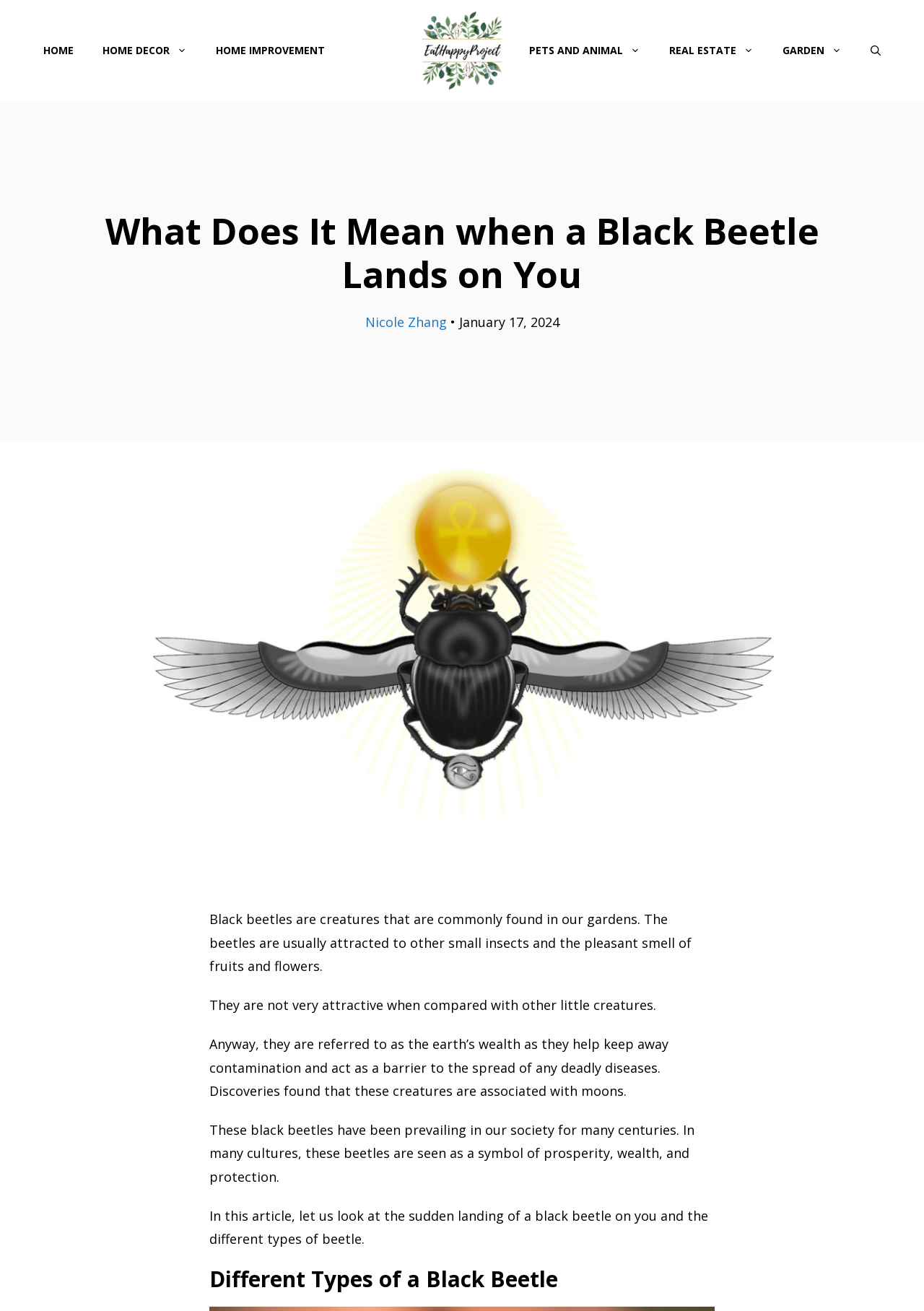What are black beetles attracted to?
Refer to the image and give a detailed answer to the question.

The webpage explains that black beetles are usually attracted to other small insects and the pleasant smell of fruits and flowers. This is mentioned in the description of black beetles and their habits.